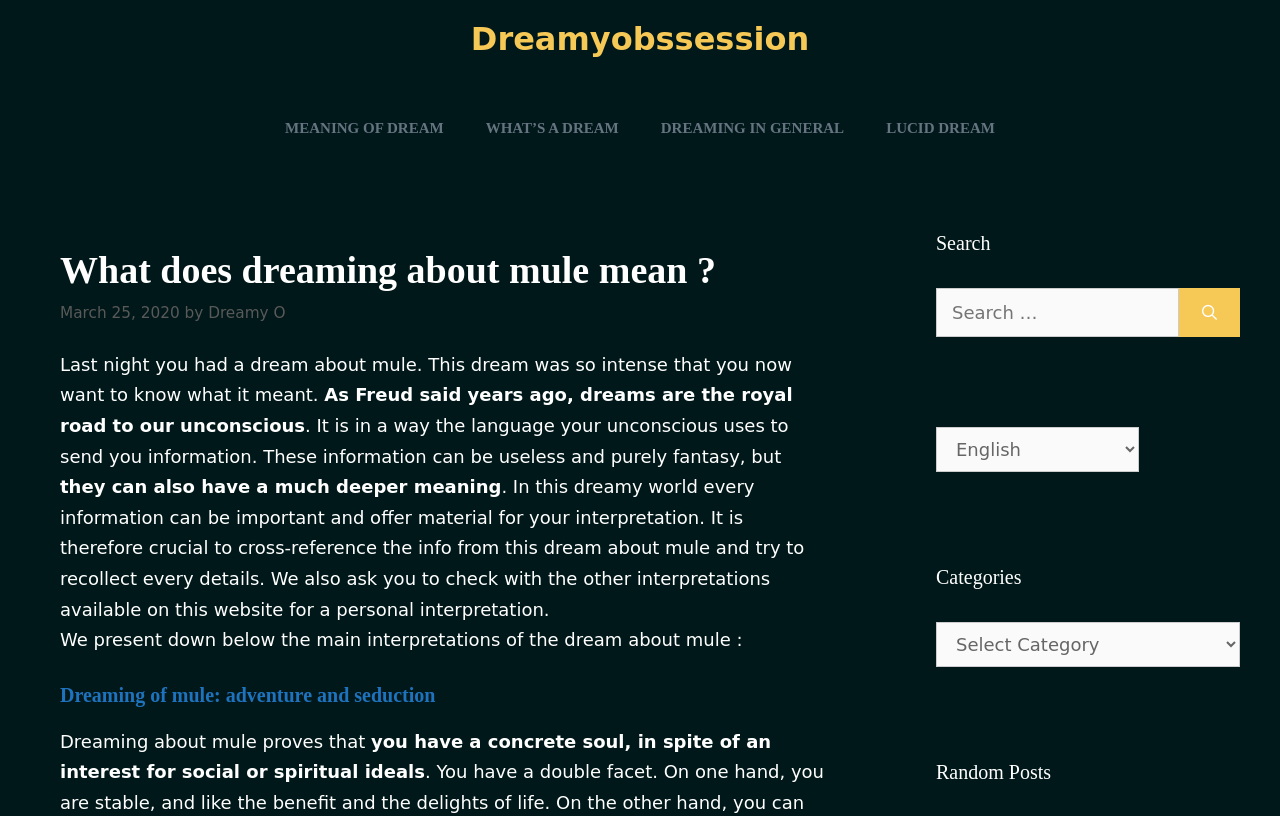Please identify the coordinates of the bounding box that should be clicked to fulfill this instruction: "Click on the 'Dreamyobssession' link".

[0.368, 0.025, 0.632, 0.071]